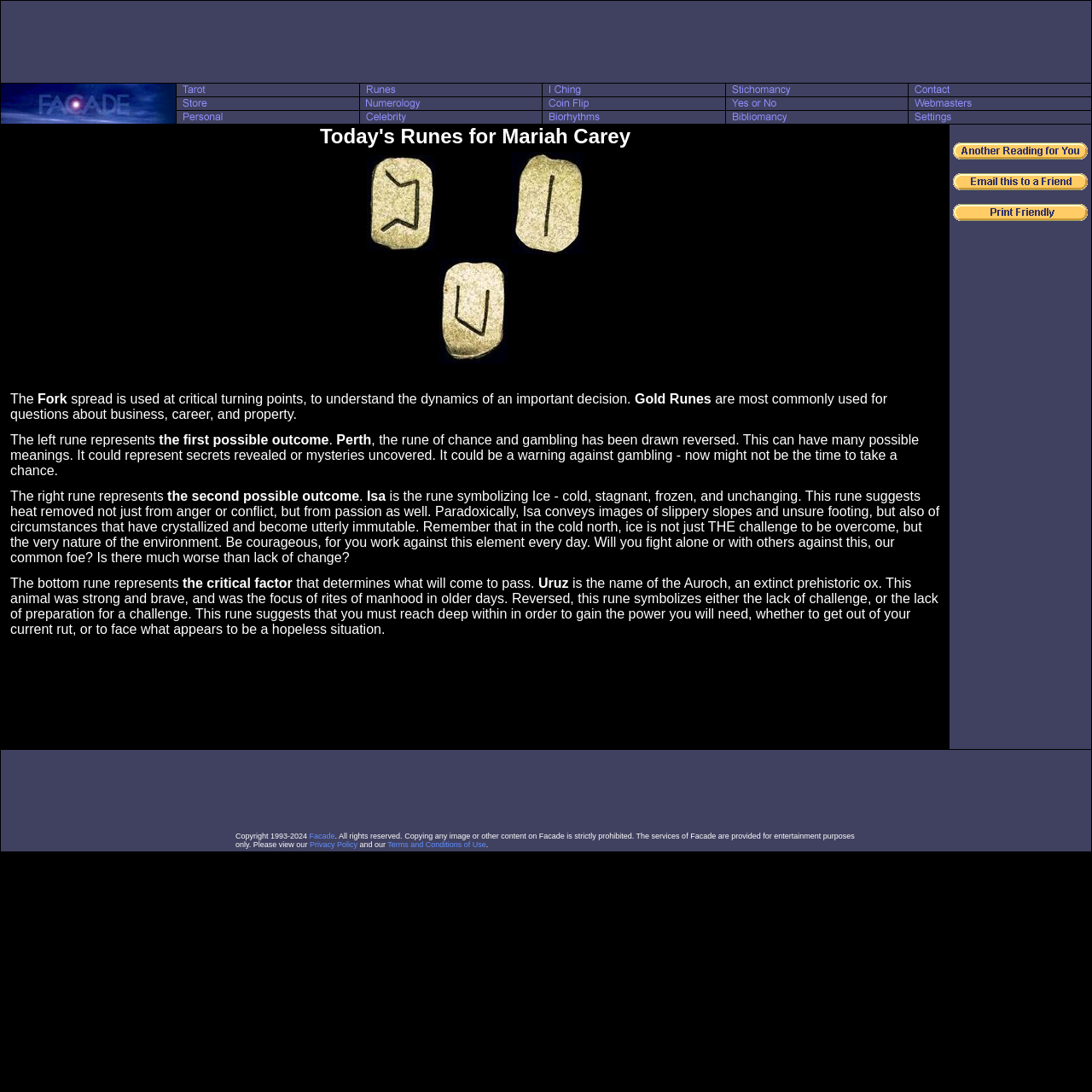Please locate the bounding box coordinates of the region I need to click to follow this instruction: "View all publications".

None